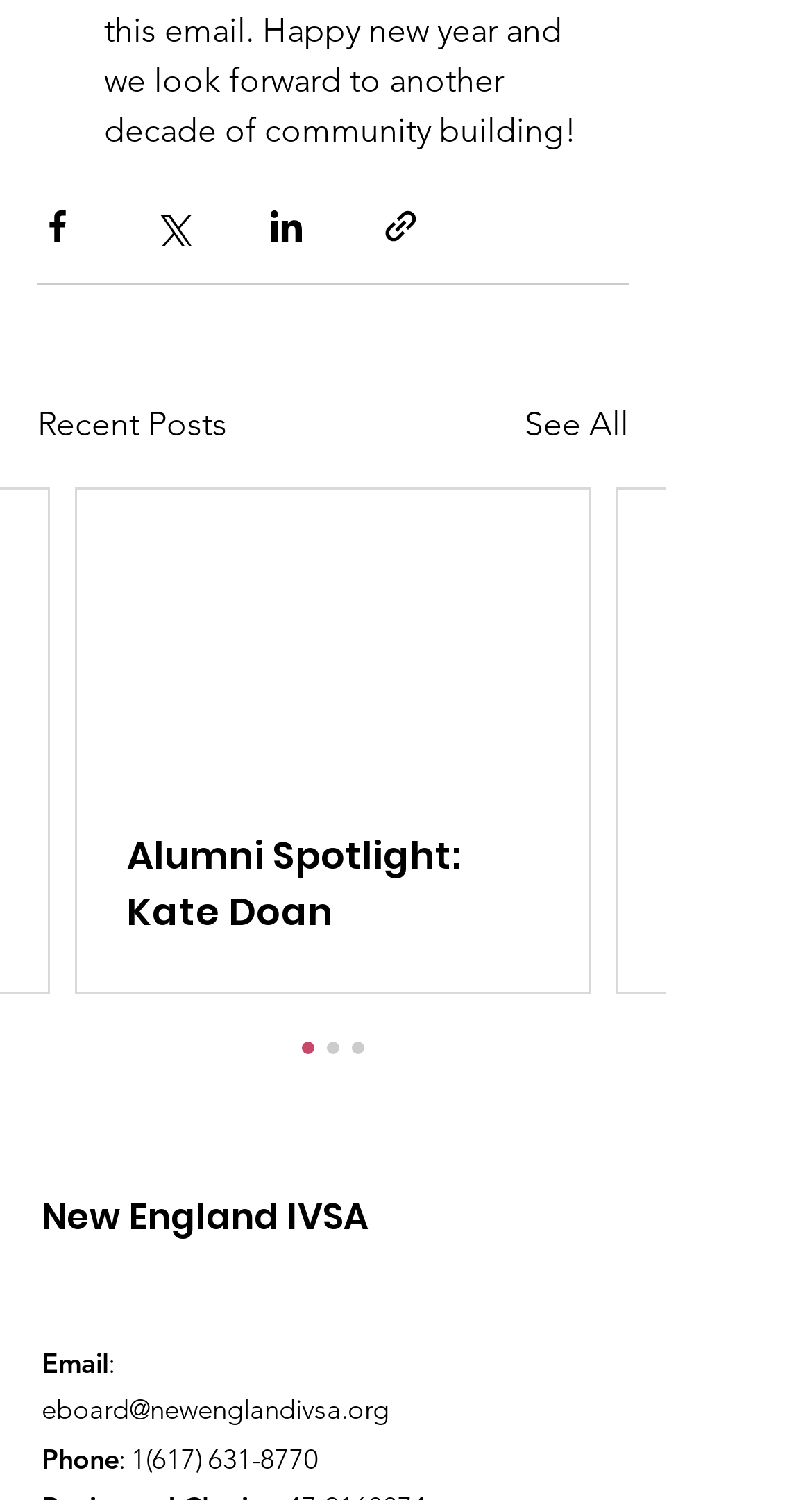What is the phone number of New England IVSA?
Can you provide an in-depth and detailed response to the question?

The phone number of New England IVSA is '1(617) 631-8770', which is a link within the contact information section. This phone number is obtained by analyzing the link text within the contact information section.